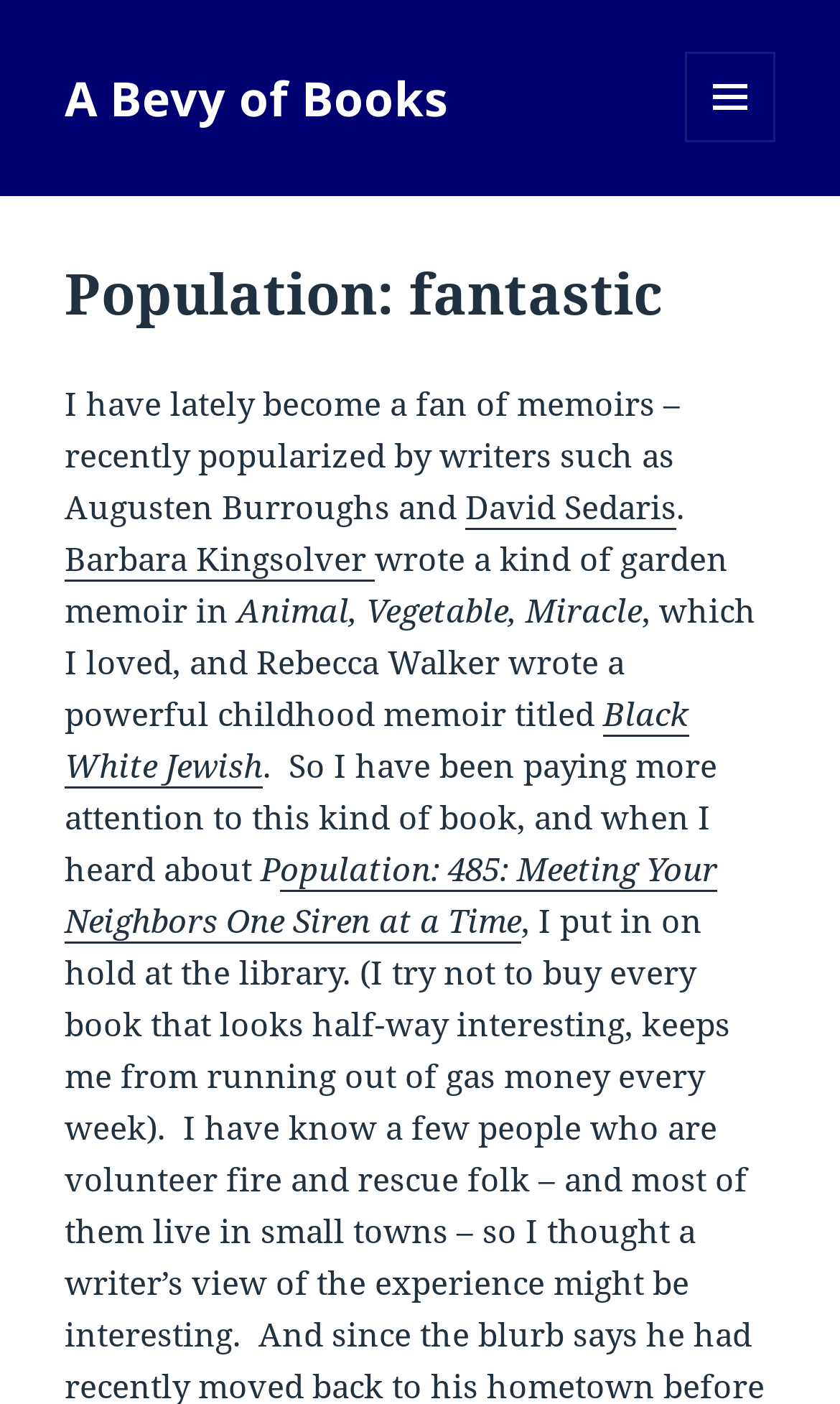Explain the contents of the webpage comprehensively.

The webpage appears to be a blog post or article about memoirs. At the top, there is a link titled "A Bevy of Books" and a button labeled "MENU AND WIDGETS" on the right side. Below these elements, there is a header section with a heading that reads "Population: fantastic". 

The main content of the page starts with a paragraph of text that discusses the author's interest in memoirs, mentioning writers such as Augusten Burroughs and David Sedaris. The text also mentions Barbara Kingsolver's garden memoir, "Animal, Vegetable, Miracle", and Rebecca Walker's childhood memoir, "Black White Jewish". 

There are several links embedded within the text, including one to "David Sedaris" and another to "Barbara Kingsolver". The text continues to discuss the author's interest in memoirs and mentions another book, "Population: 485: Meeting Your Neighbors One Siren at a Time", which is linked at the bottom of the paragraph.